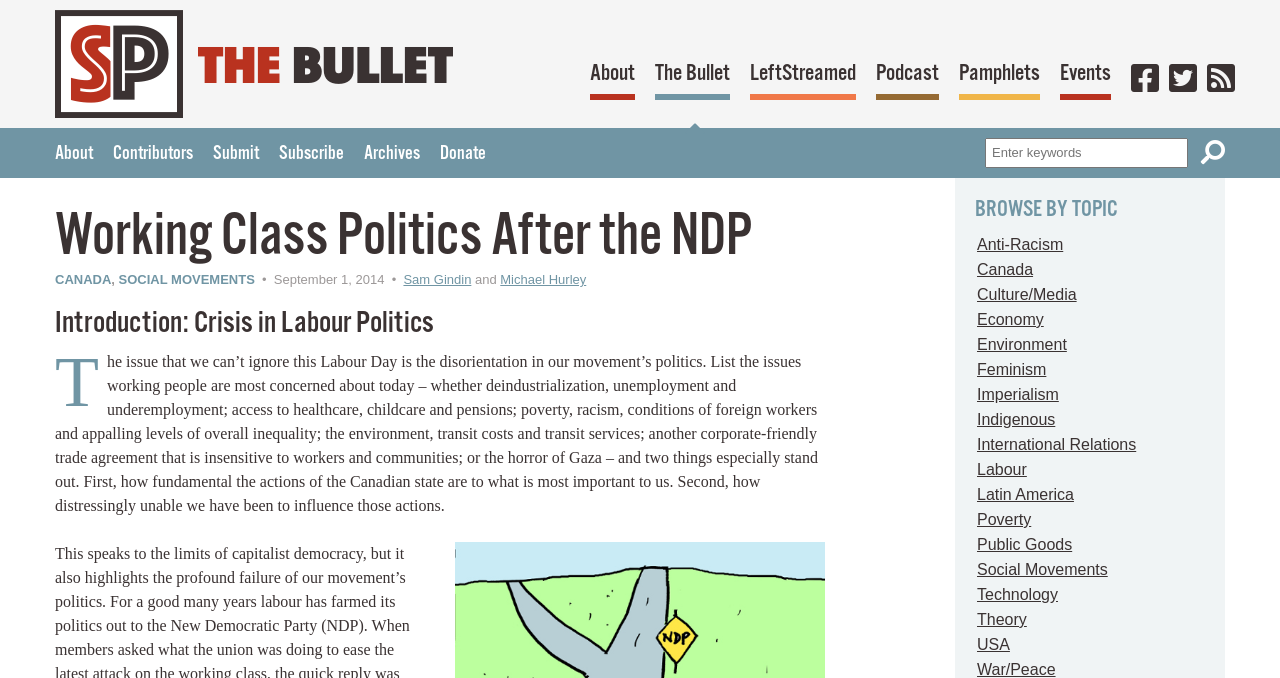Please identify the bounding box coordinates of the clickable area that will fulfill the following instruction: "Browse by topic: Labour". The coordinates should be in the format of four float numbers between 0 and 1, i.e., [left, top, right, bottom].

[0.763, 0.68, 0.802, 0.705]